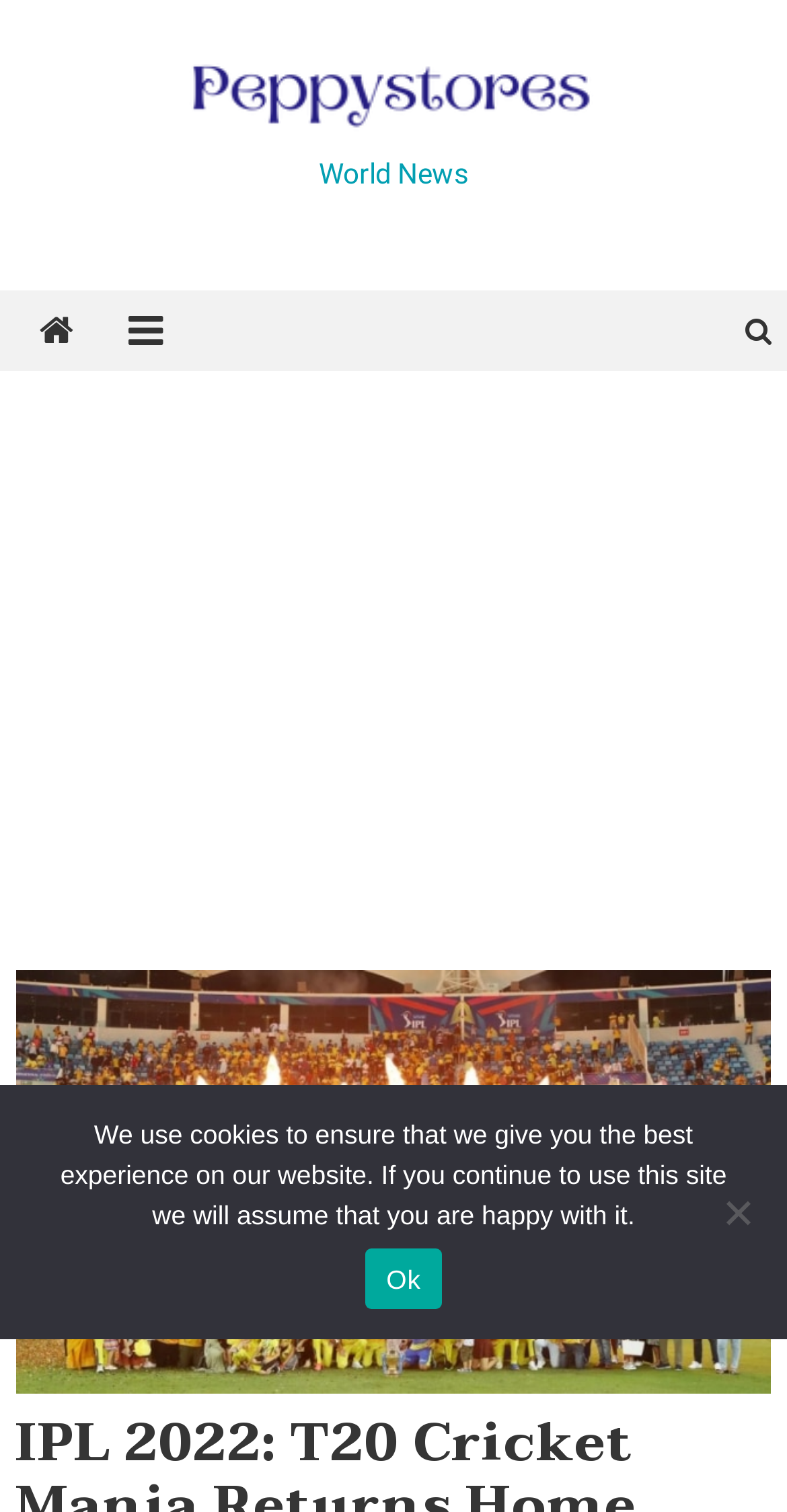What type of cricket is being referred to?
Based on the visual information, provide a detailed and comprehensive answer.

The webpage mentions 'T20 cricket mania returns home bigger' in the root element, indicating that the type of cricket being referred to is T20.